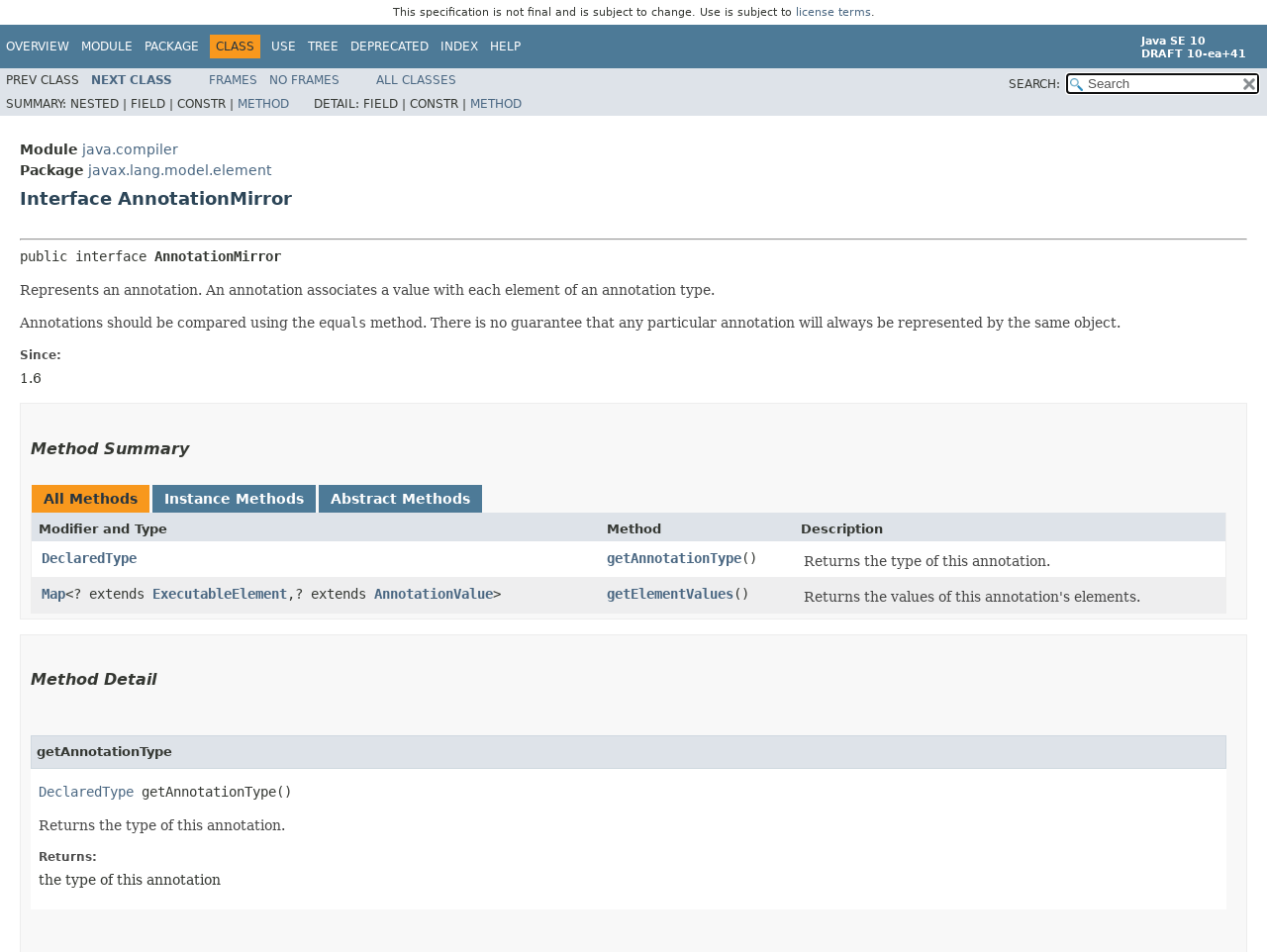Determine the bounding box coordinates of the UI element described below. Use the format (top-left x, top-left y, bottom-right x, bottom-right y) with floating point numbers between 0 and 1: Abstract Methods

[0.261, 0.515, 0.371, 0.531]